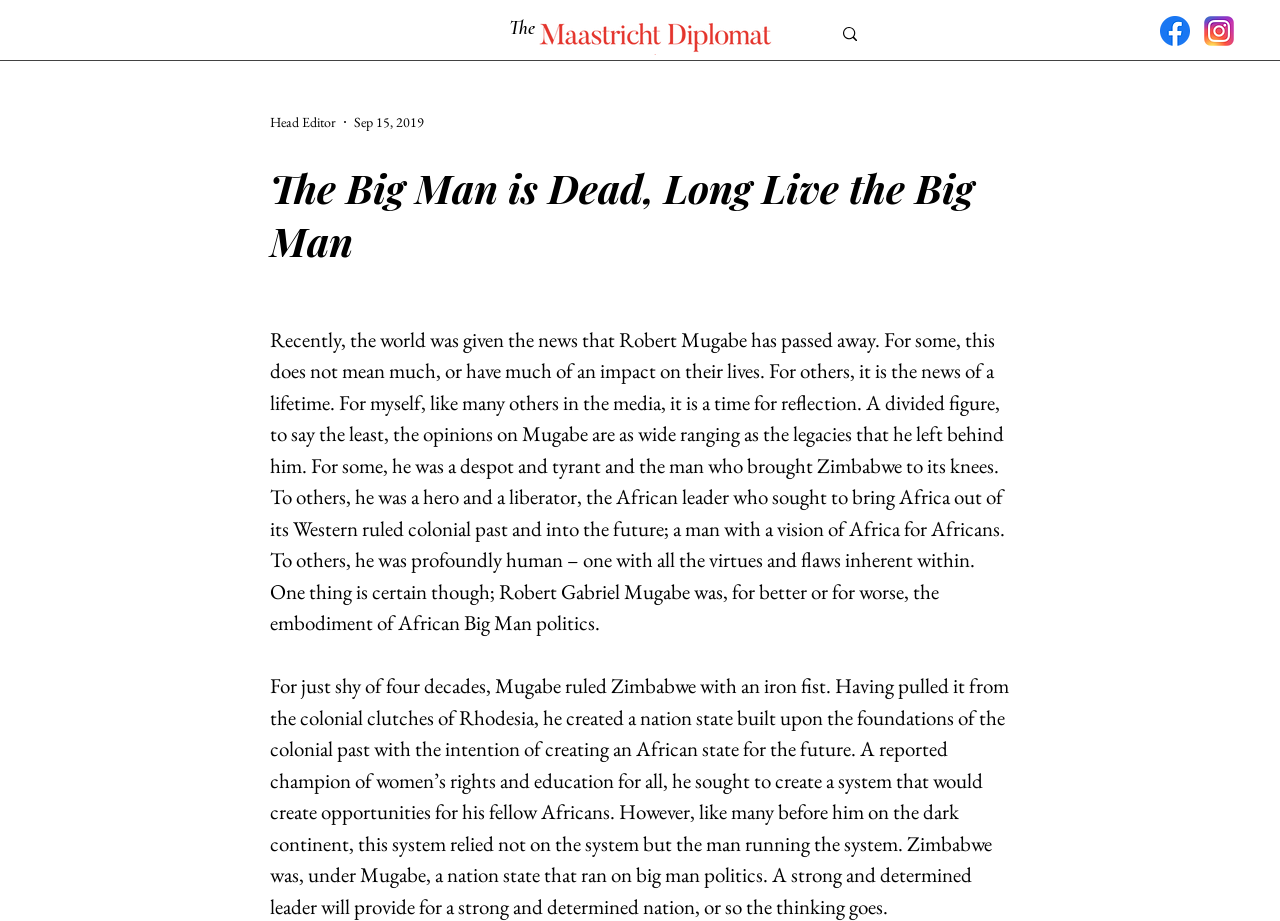Locate the bounding box coordinates of the clickable element to fulfill the following instruction: "Read the article by Dr Gigi Taguri". Provide the coordinates as four float numbers between 0 and 1 in the format [left, top, right, bottom].

None